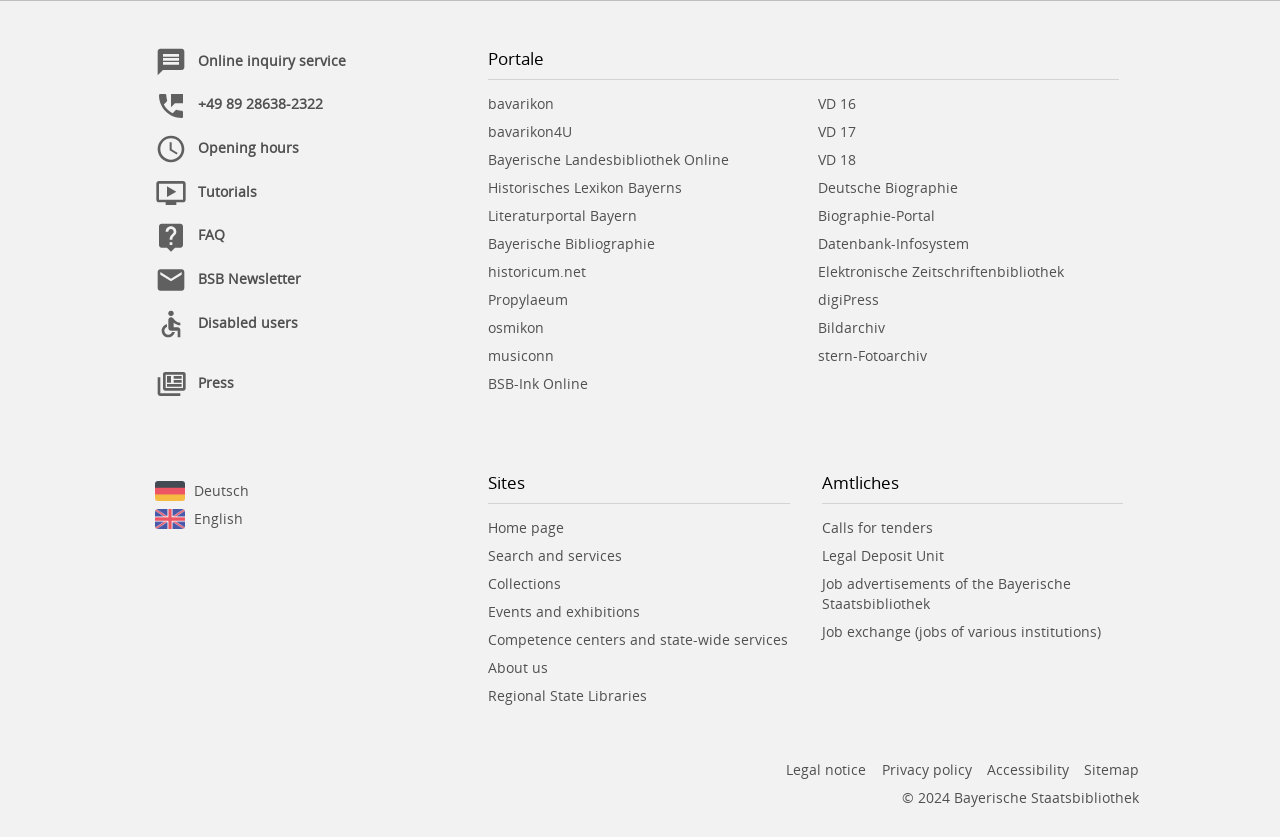Can you provide the bounding box coordinates for the element that should be clicked to implement the instruction: "View Press"?

[0.155, 0.445, 0.183, 0.468]